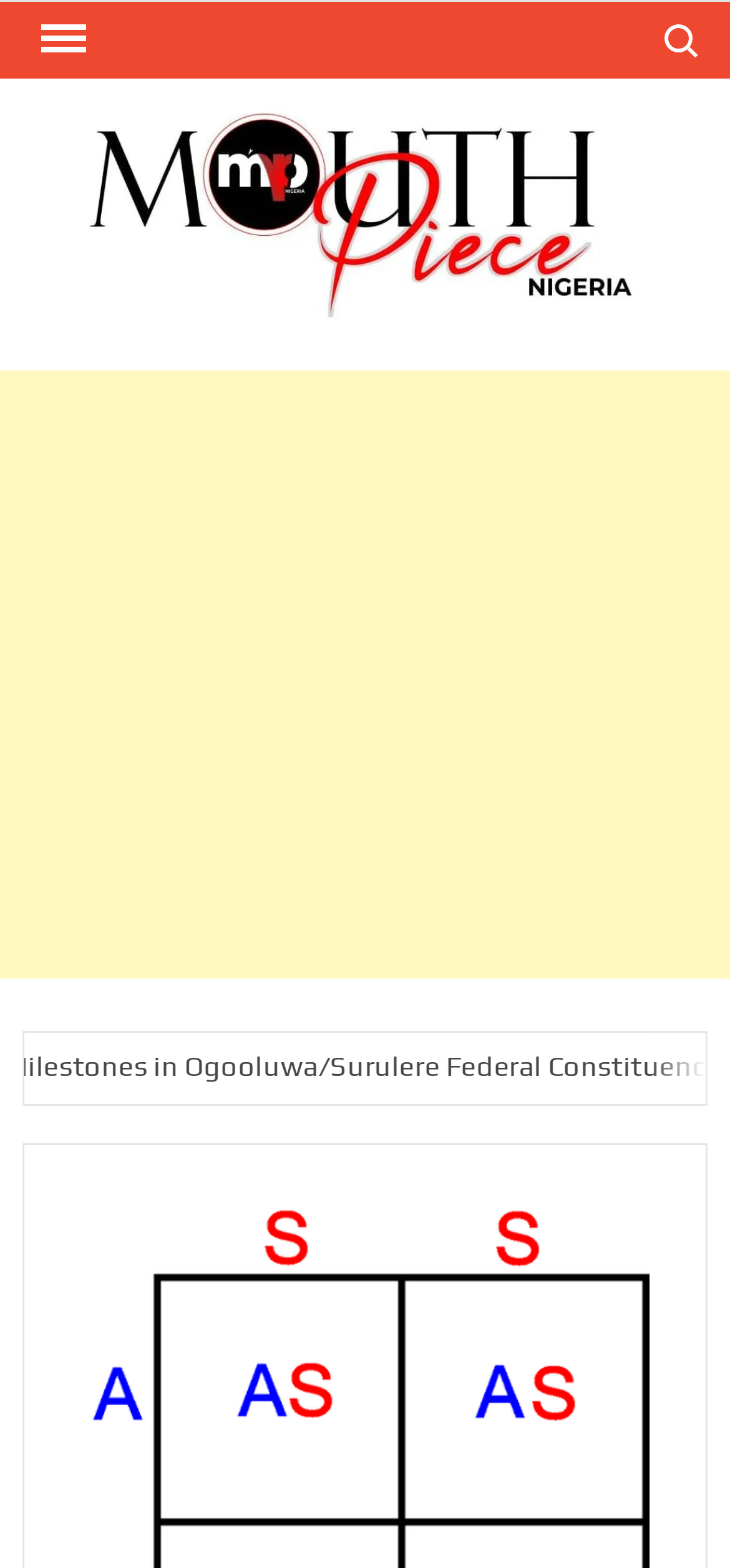Based on the image, give a detailed response to the question: What is the topic of the article below the navigation menu?

I looked at the link element below the navigation menu and found the text 'Biden, Obama Have Slipped Several Times, Tinubu Is Not A Superman- Bayo Onanuga' which suggests that the article is about these individuals.